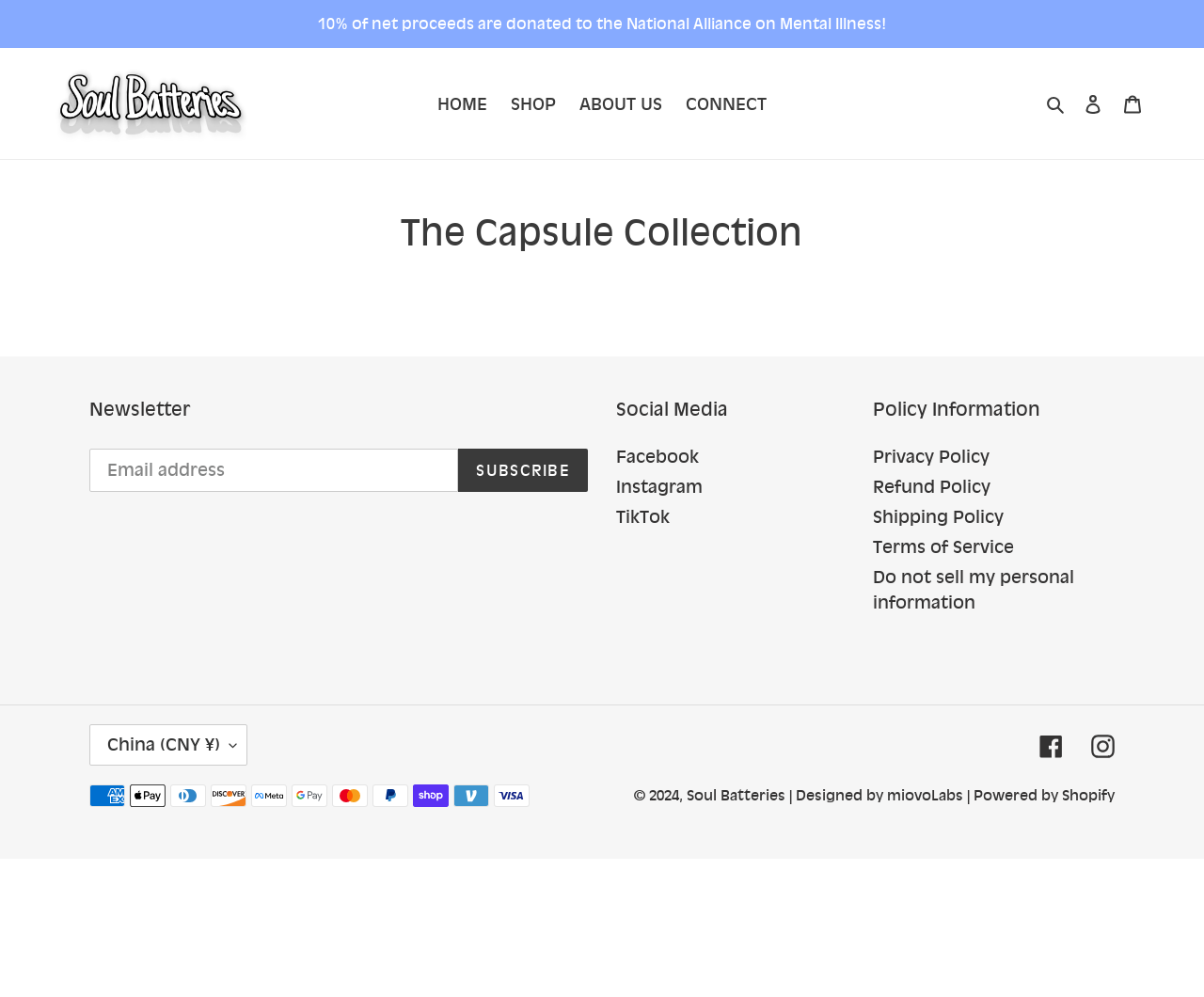What percentage of net proceeds is donated?
Respond with a short answer, either a single word or a phrase, based on the image.

10%